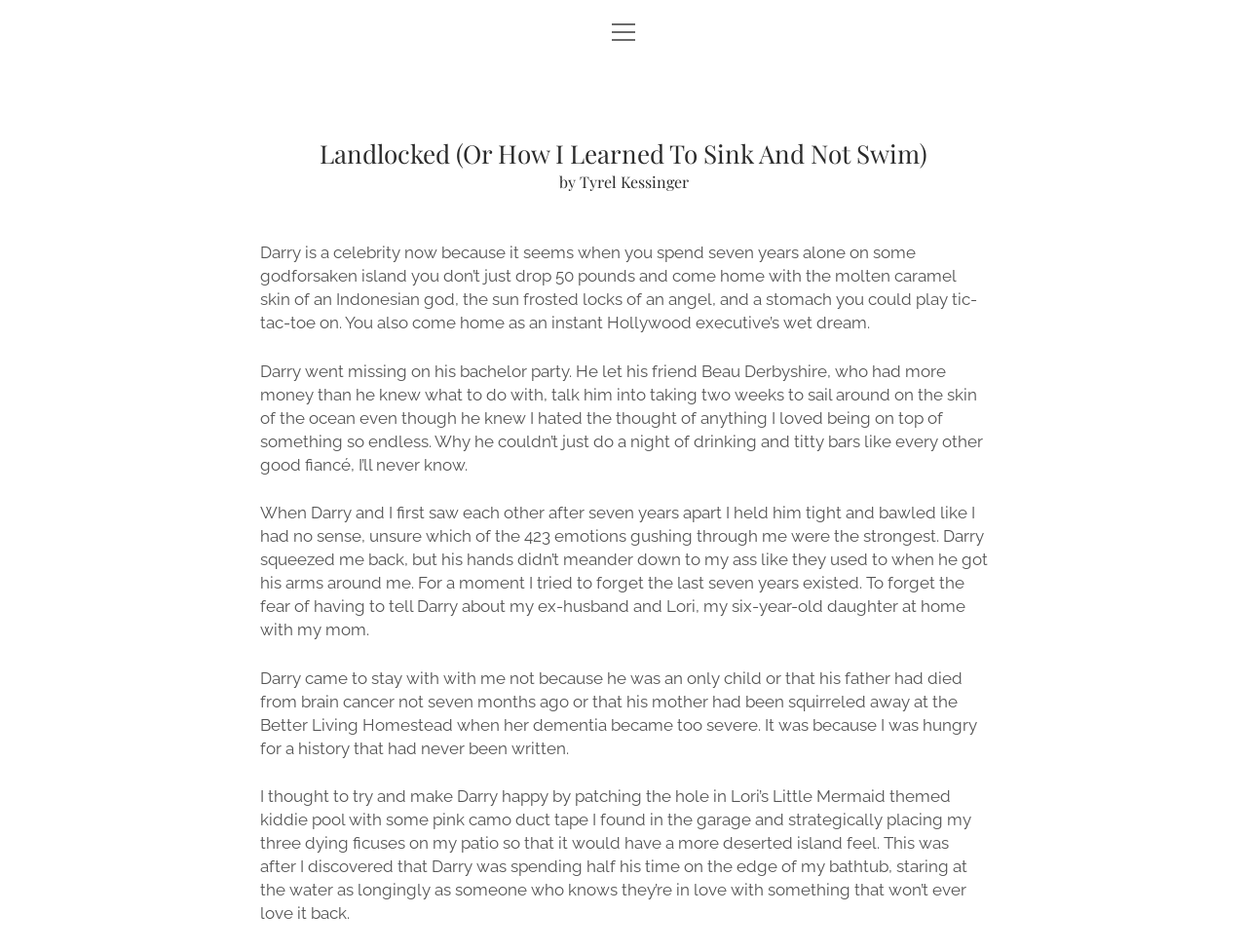Answer this question using a single word or a brief phrase:
What is Darry's relationship with the narrator?

Fiancé